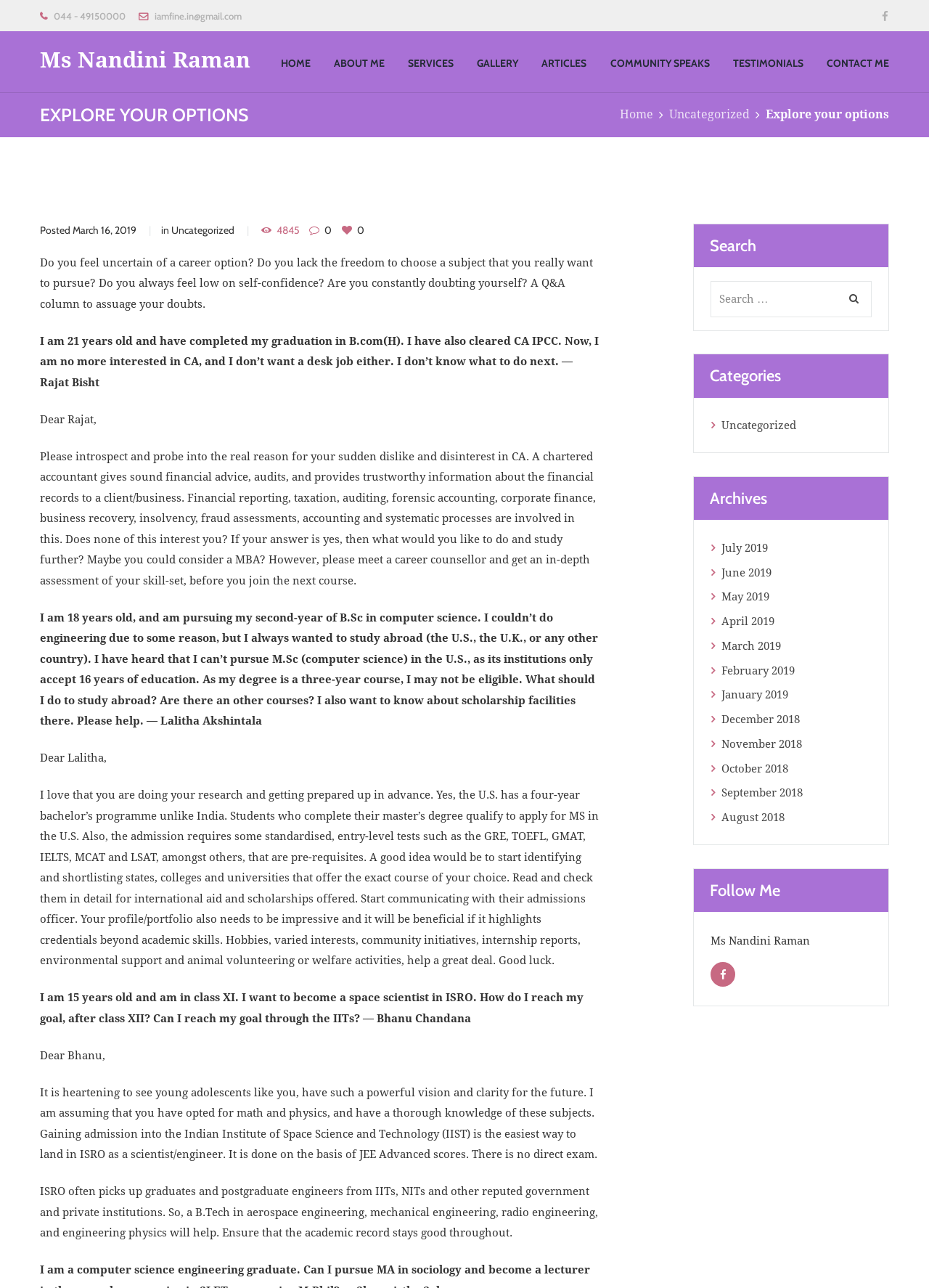Locate the bounding box of the UI element described in the following text: "March 2019".

[0.777, 0.496, 0.841, 0.507]